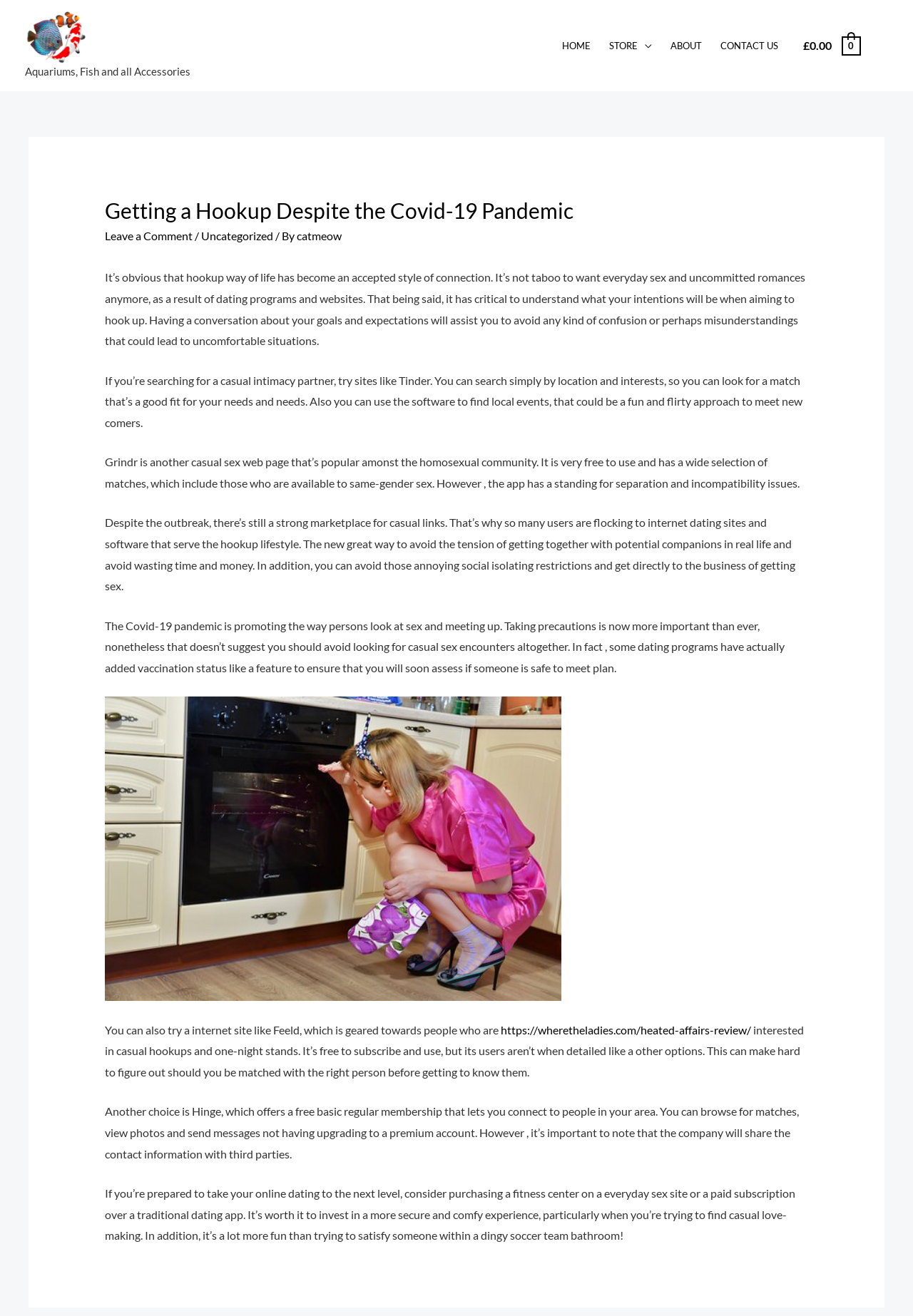Determine the bounding box coordinates of the region that needs to be clicked to achieve the task: "Click on the 'ABOUT' link".

[0.724, 0.016, 0.779, 0.054]